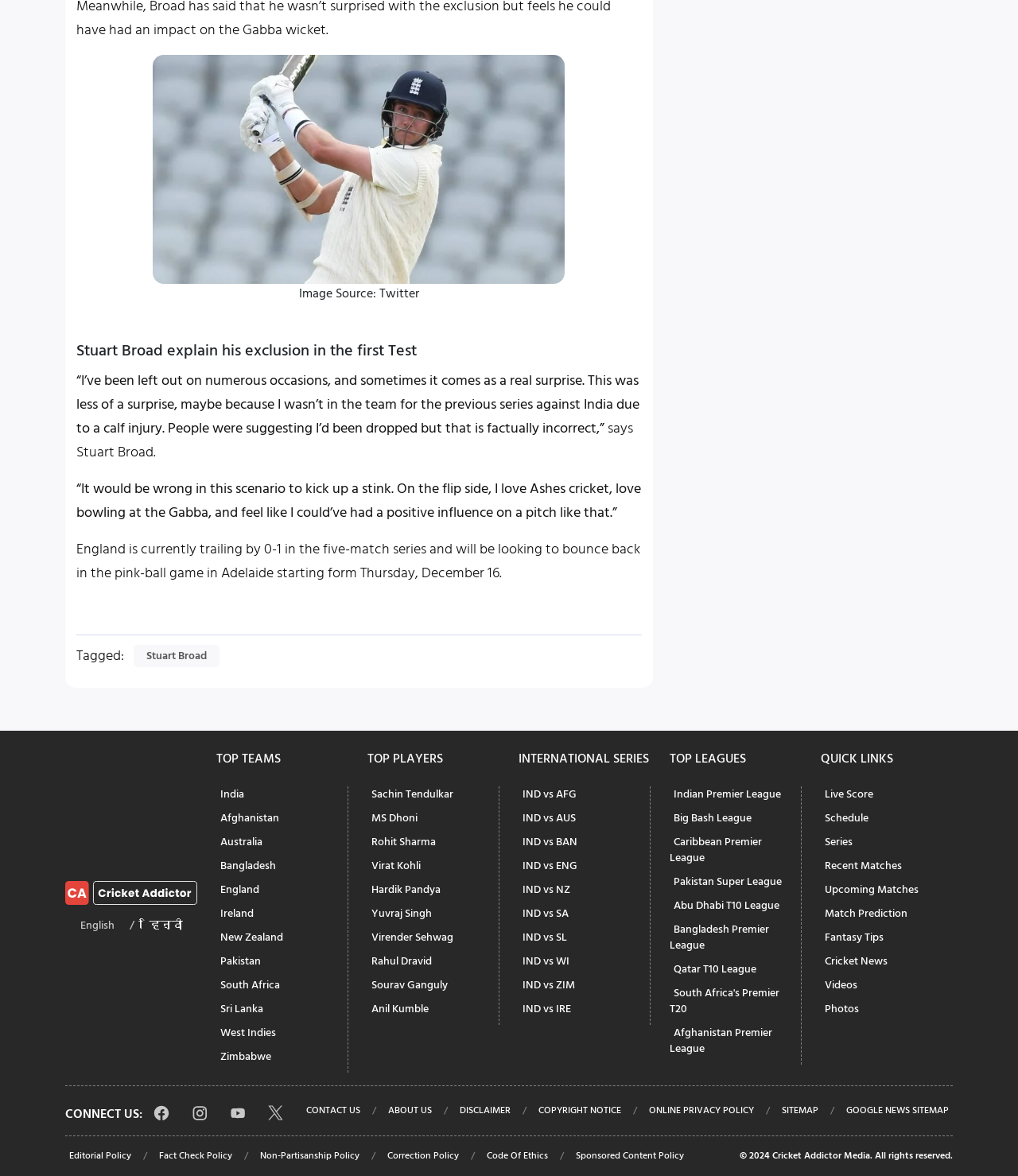Specify the bounding box coordinates of the area that needs to be clicked to achieve the following instruction: "Click on the link to read more about Stuart Broad".

[0.131, 0.548, 0.216, 0.567]